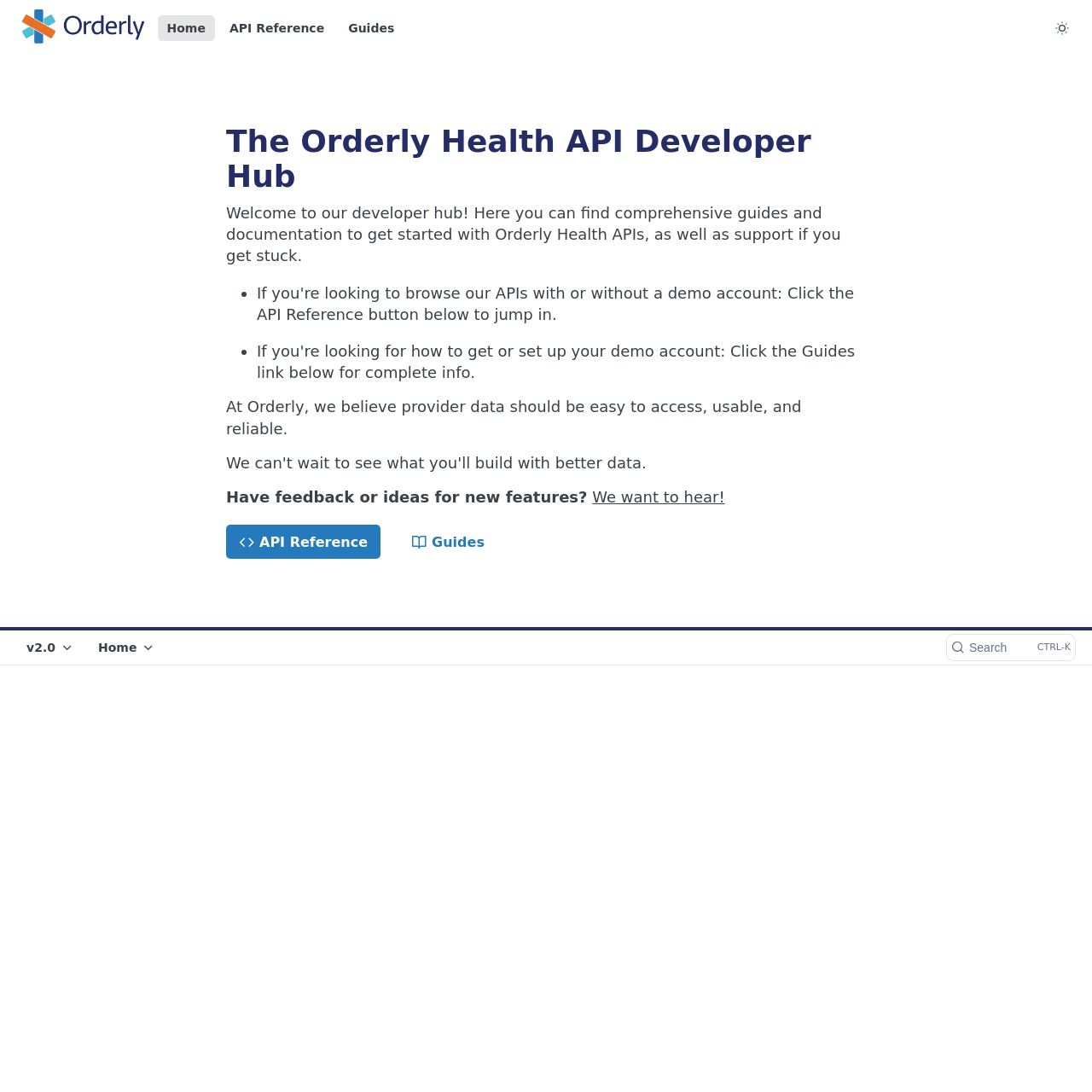Articulate a complete and detailed caption of the webpage elements.

The webpage is the OrderlyAPI developer hub, which provides comprehensive guides and documentation for developers to get started with Orderly Health APIs. At the top left corner, there is a link to "Jump to Content" and the OrderlyAPI logo, which is also an image. Next to the logo, there are navigation links to "Home", "API Reference", and "Guides". 

On the top right corner, there is a button to toggle to light mode, accompanied by two small images. Below the navigation links, there is a heading that reads "The Orderly Health API Developer Hub". 

The main content of the page starts with a welcome message, which is followed by a brief introduction to Orderly's mission. There are two bullet points below the introduction, but their contents are not specified. 

The page then presents a statement about the importance of provider data, followed by an invitation to provide feedback or ideas for new features. There is a link to "We want to hear!" below the invitation. 

On the left side of the page, there are two links to "API Reference" and "Guides", accompanied by icons. Below these links, there is a button with a version number "v2.0" and a dropdown menu. 

On the top right side of the page, there is a search button with a shortcut key "CTRL-K" displayed next to it. The main content area of the page takes up most of the space, but its contents are not specified.